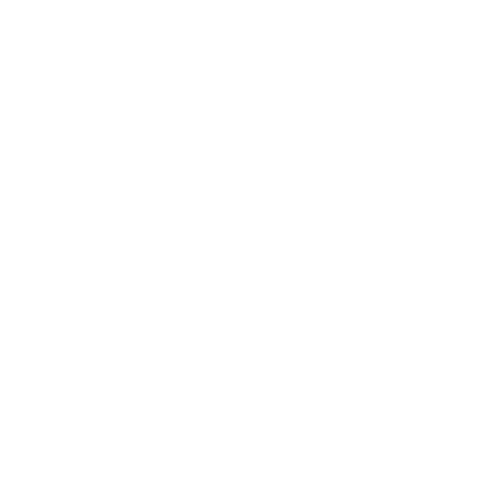Based on the image, give a detailed response to the question: What is the purpose of the image?

The caption states that the image is designed to capture readers' attention and invite them to learn about the recommended tools in the article, which aims to provide insights and relevant information to help users maximize their social media presence.